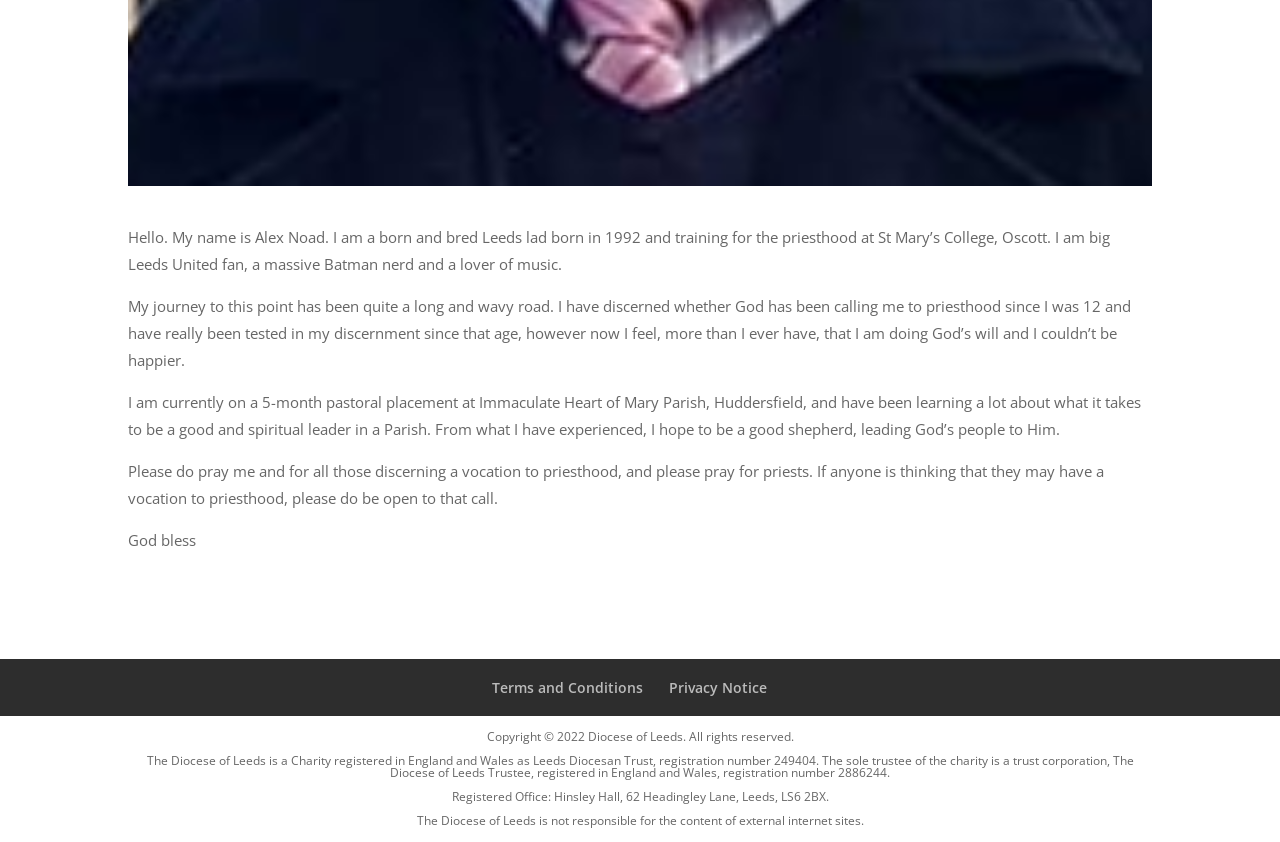Look at the image and answer the question in detail:
What is the author's name?

The author's name is mentioned in the first paragraph of the webpage, where it says 'Hello. My name is Alex Noad.'